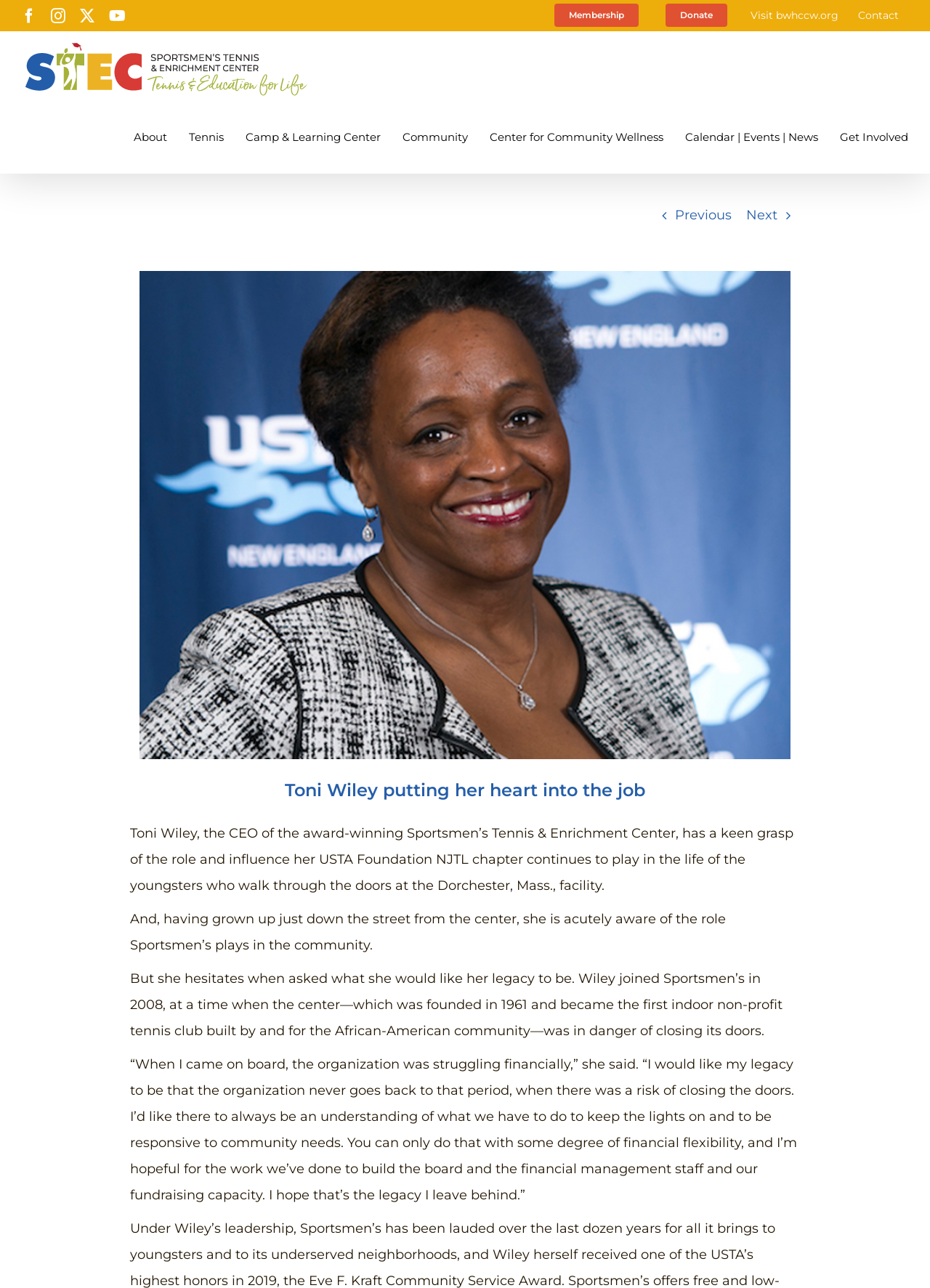Could you determine the bounding box coordinates of the clickable element to complete the instruction: "Go to Top"? Provide the coordinates as four float numbers between 0 and 1, i.e., [left, top, right, bottom].

[0.904, 0.702, 0.941, 0.722]